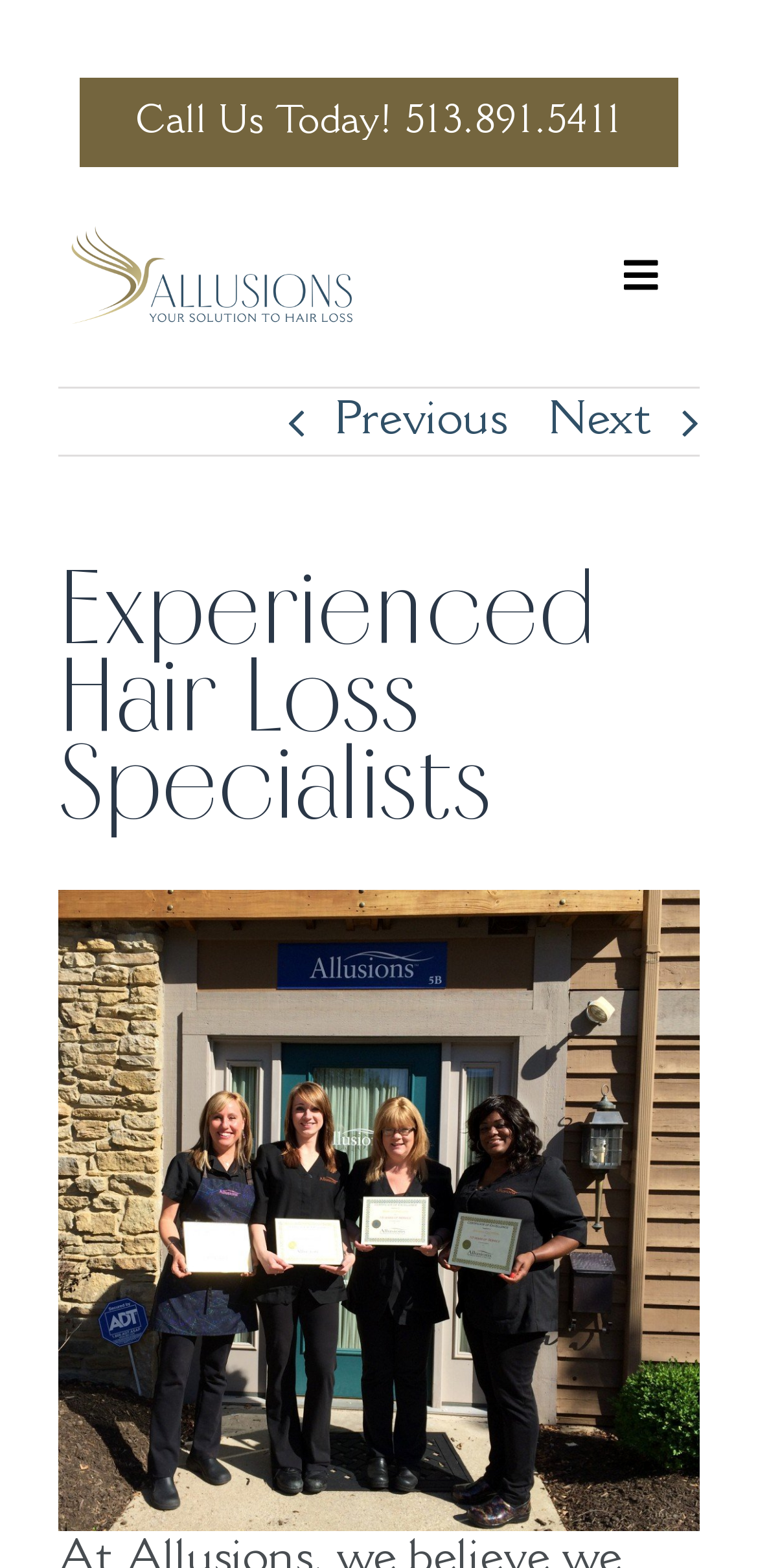Based on the element description: "Toggle Navigation", identify the UI element and provide its bounding box coordinates. Use four float numbers between 0 and 1, [left, top, right, bottom].

[0.769, 0.149, 0.923, 0.204]